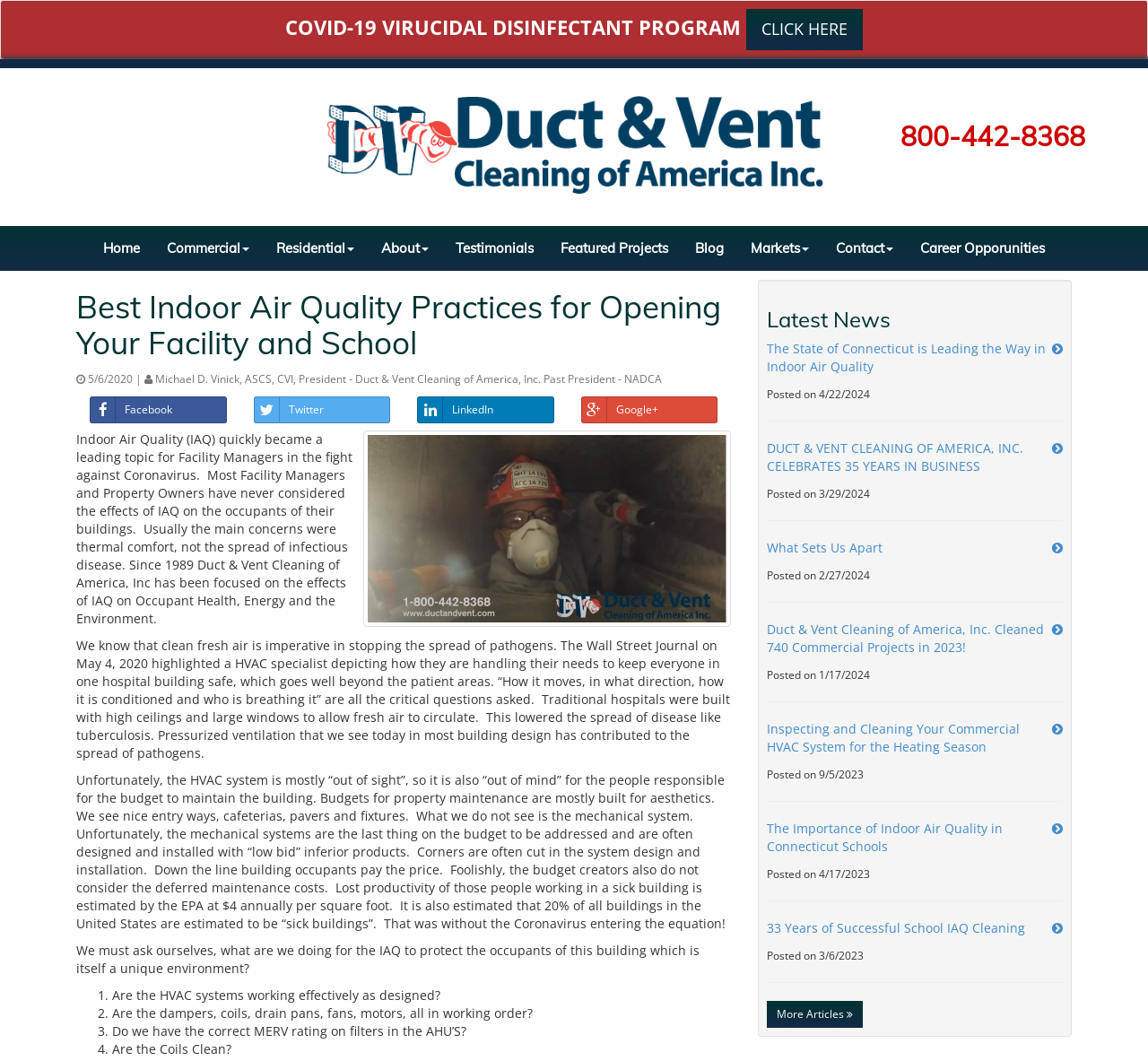Provide a short, one-word or phrase answer to the question below:
How many commercial projects did Duct & Vent Cleaning of America, Inc. clean in 2023?

740